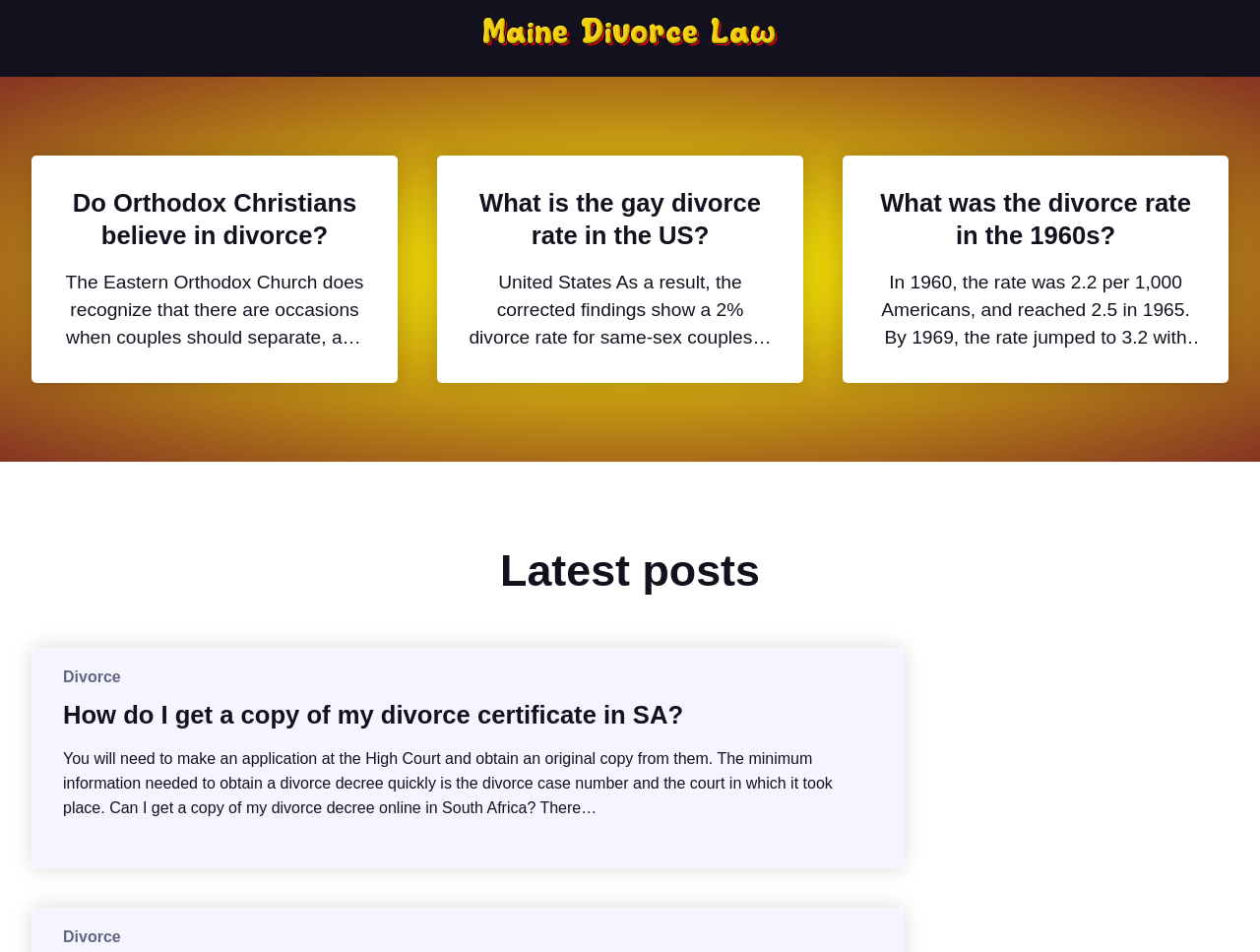Answer succinctly with a single word or phrase:
What was the divorce rate in 1969 in the US?

3.2 per 1,000 Americans